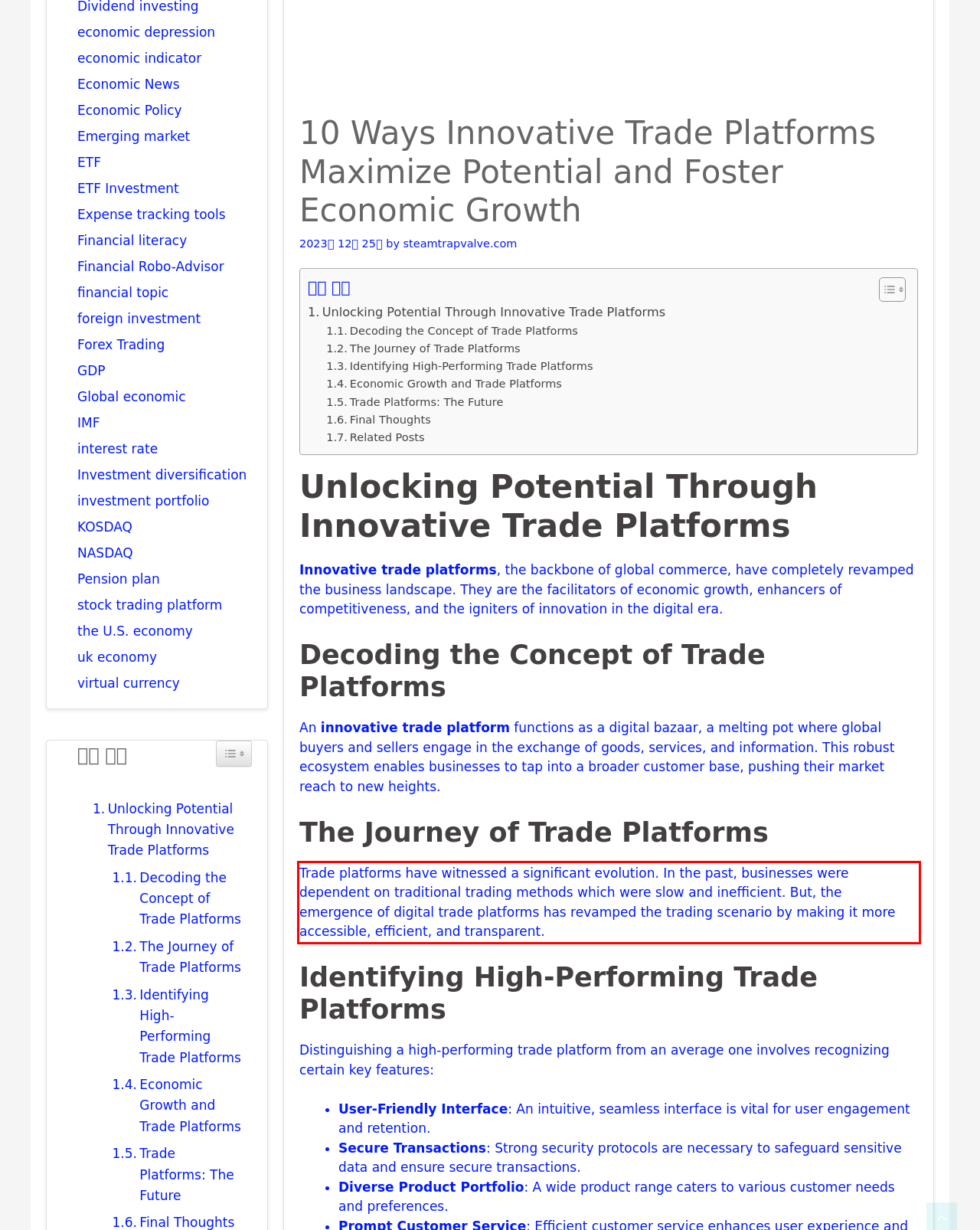Analyze the screenshot of the webpage and extract the text from the UI element that is inside the red bounding box.

Trade platforms have witnessed a significant evolution. In the past, businesses were dependent on traditional trading methods which were slow and inefficient. But, the emergence of digital trade platforms has revamped the trading scenario by making it more accessible, efficient, and transparent.